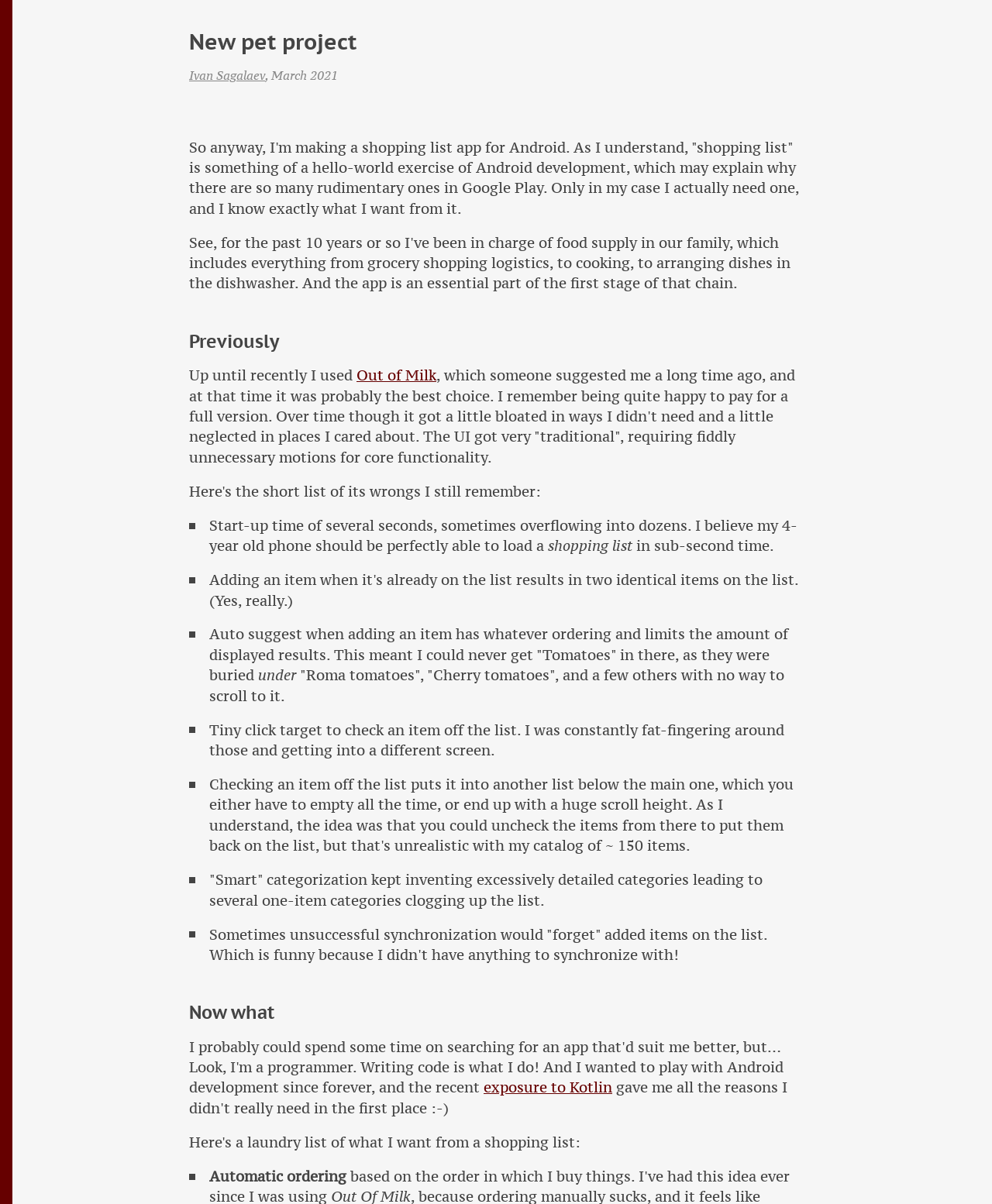Please answer the following question using a single word or phrase: 
What is the author's goal for their new shopping list app?

Sub-second loading time